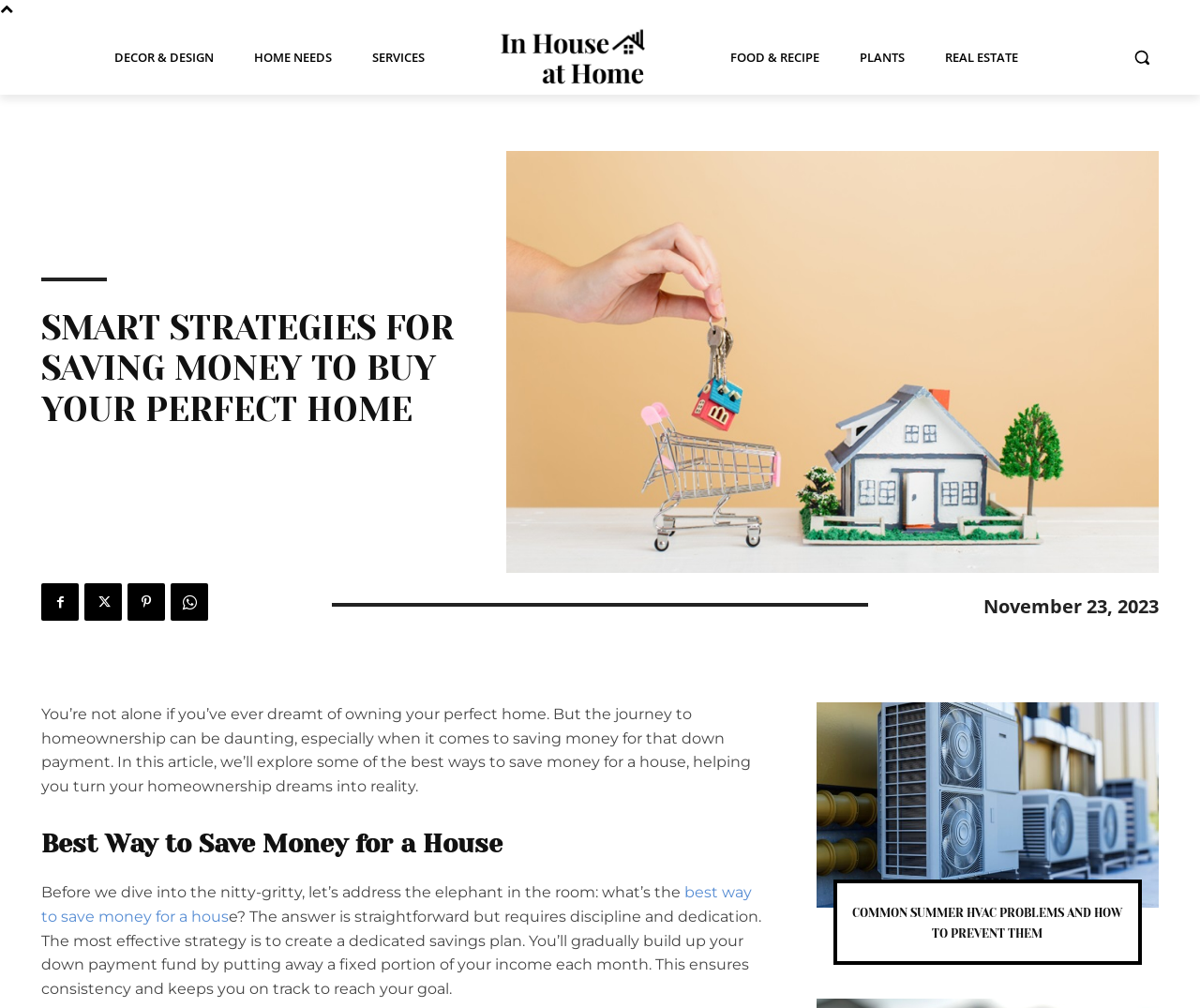Determine the bounding box coordinates for the clickable element required to fulfill the instruction: "Search for something". Provide the coordinates as four float numbers between 0 and 1, i.e., [left, top, right, bottom].

[0.937, 0.04, 0.966, 0.073]